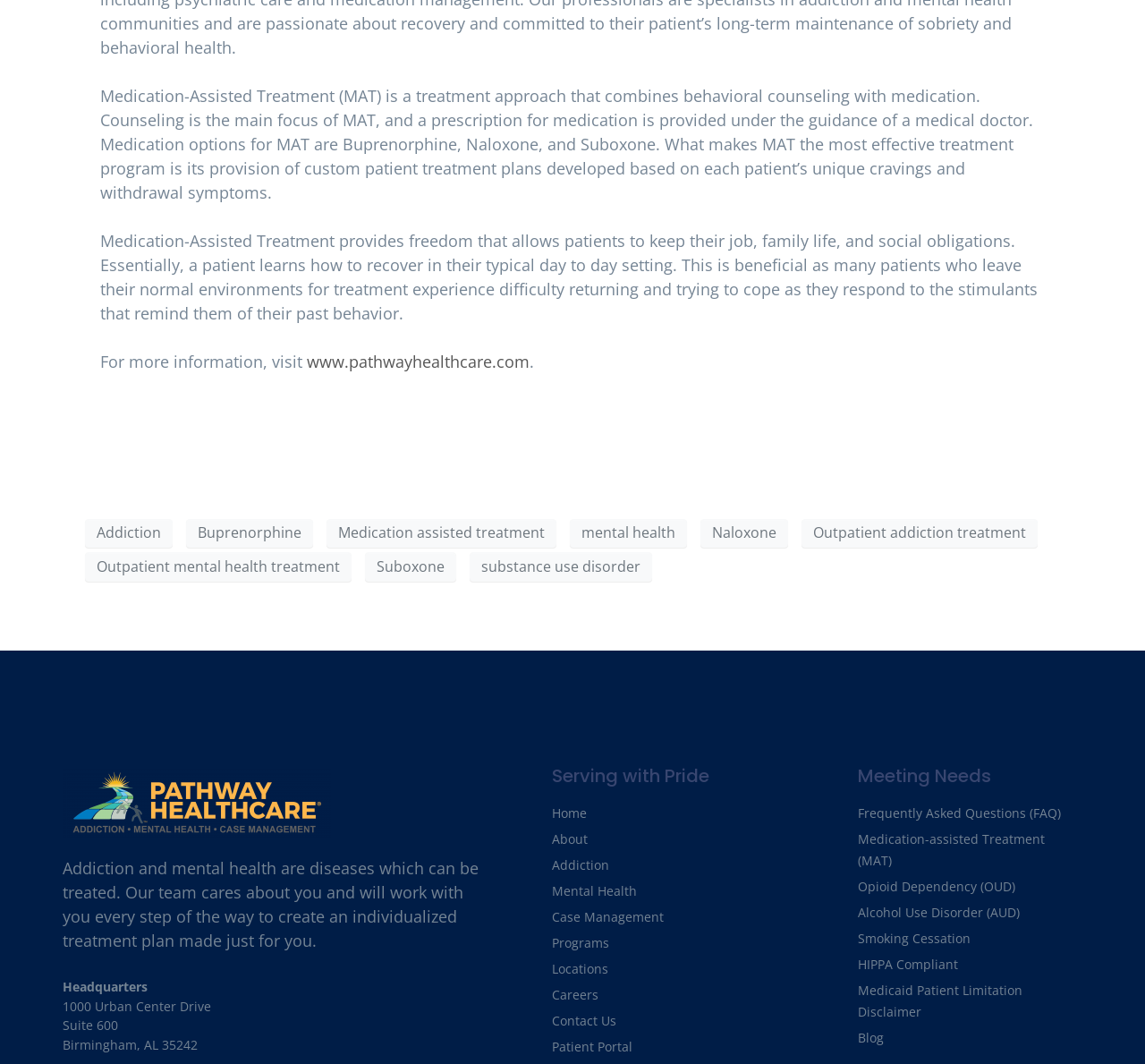Please locate the bounding box coordinates of the element that should be clicked to achieve the given instruction: "Go to the home page".

[0.482, 0.755, 0.749, 0.775]